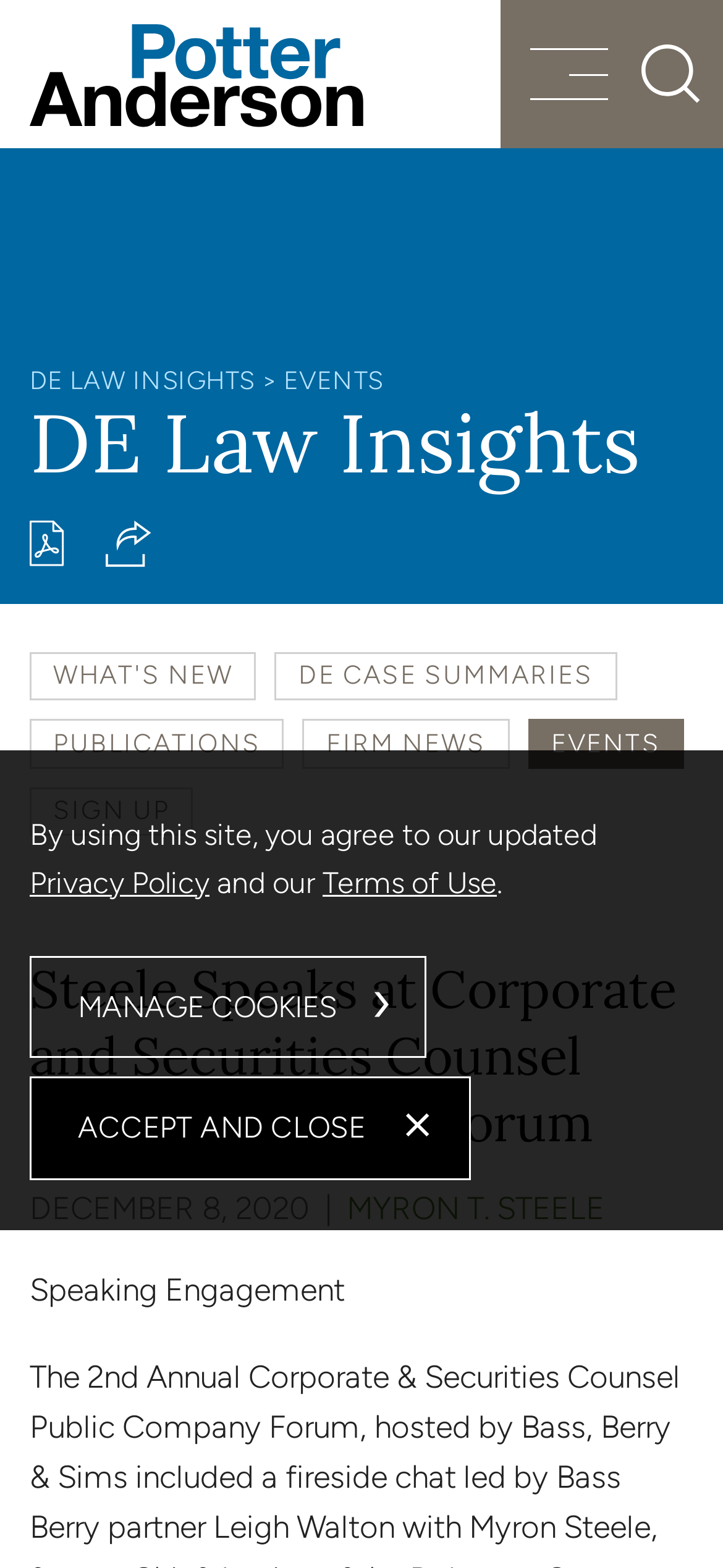What is the name of the law firm?
Please utilize the information in the image to give a detailed response to the question.

The name of the law firm can be found in the top-left corner of the webpage, where it is written as 'Potter Anderson & Corroon LLP' with an accompanying image.